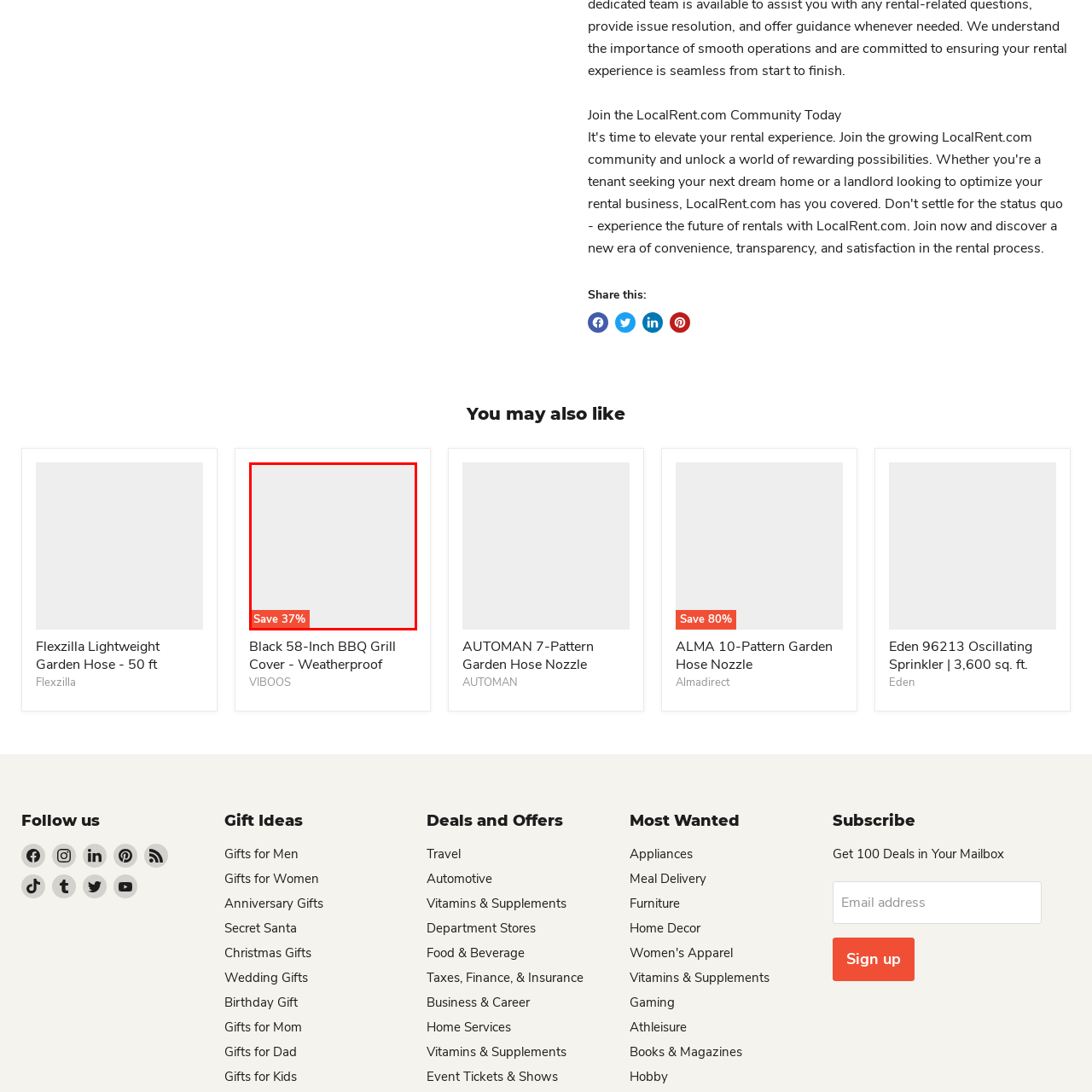Create a detailed narrative of the image inside the red-lined box.

The image features a bold and eye-catching promotional label that highlights a discount offer. The text "Save 37%" is prominently displayed in a vibrant red box, emphasizing the savings available on certain products. This label is likely associated with a featured product on the webpage, such as the Black 58-Inch BBQ Grill Cover, which suggests that customers can enjoy a substantial price reduction, making it an attractive option for potential buyers. The design choice of contrasting colors ensures that the offer stands out, encouraging shopper engagement and interest in the featured deal.